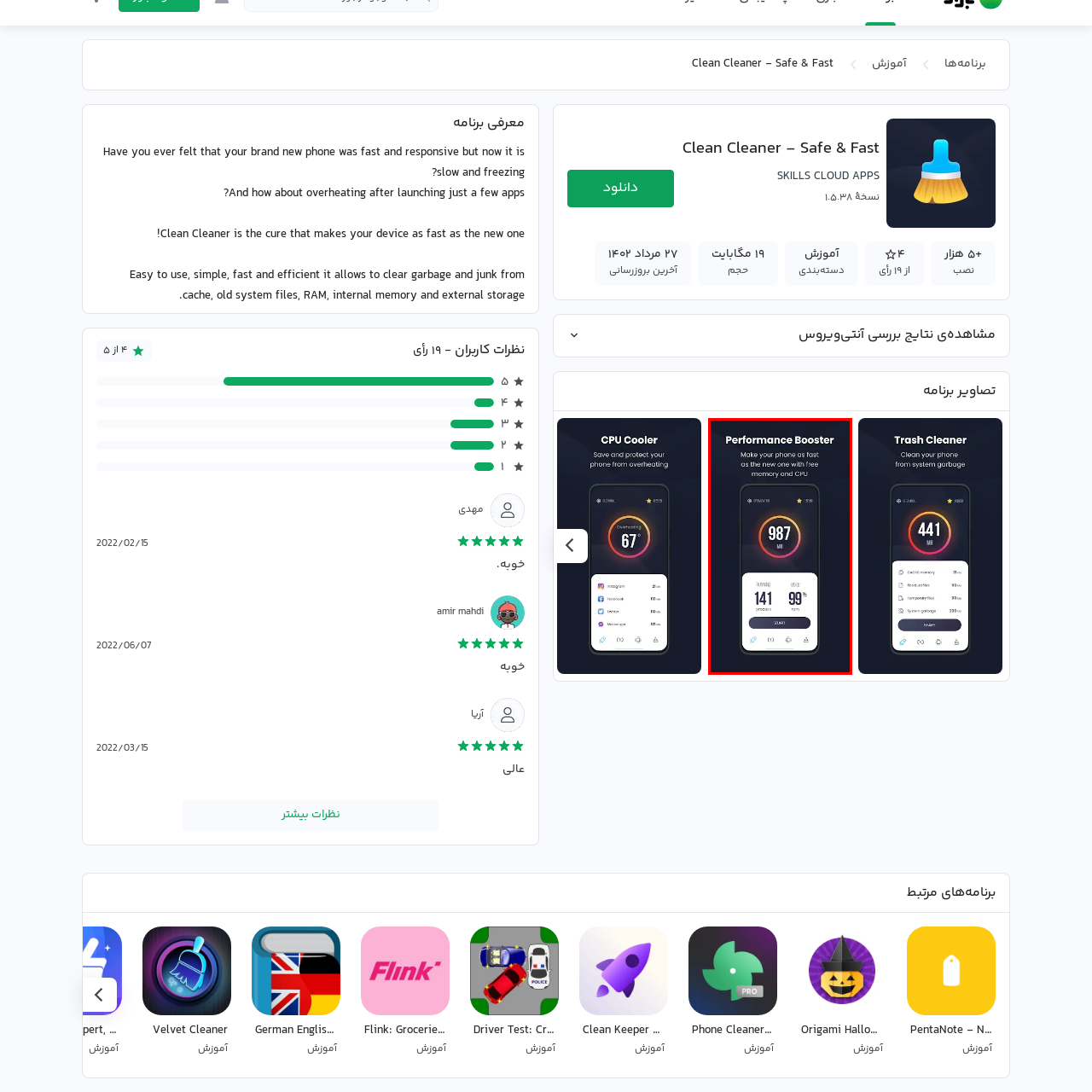Elaborate on the image enclosed by the red box with a detailed description.

The image showcases a mobile application designed as a performance booster, emphasizing its ability to enhance the speed and responsiveness of a smartphone. The interface prominently displays a circular gauge indicating "987 MB" of available memory, suggesting the app's capability to clear up space. Below the gauge, key statistics reveal that it is currently managing "141 processes" with an impressively high "99% RAM" usage. Accompanied by user-friendly buttons, the app highlights its efficiency in freeing up memory and optimizing CPU performance to keep the device functioning smoothly, akin to how it performed when it was new. The sleek, dark background accentuates the vibrant colors of the gauge, creating an engaging visual that captures users' attention.